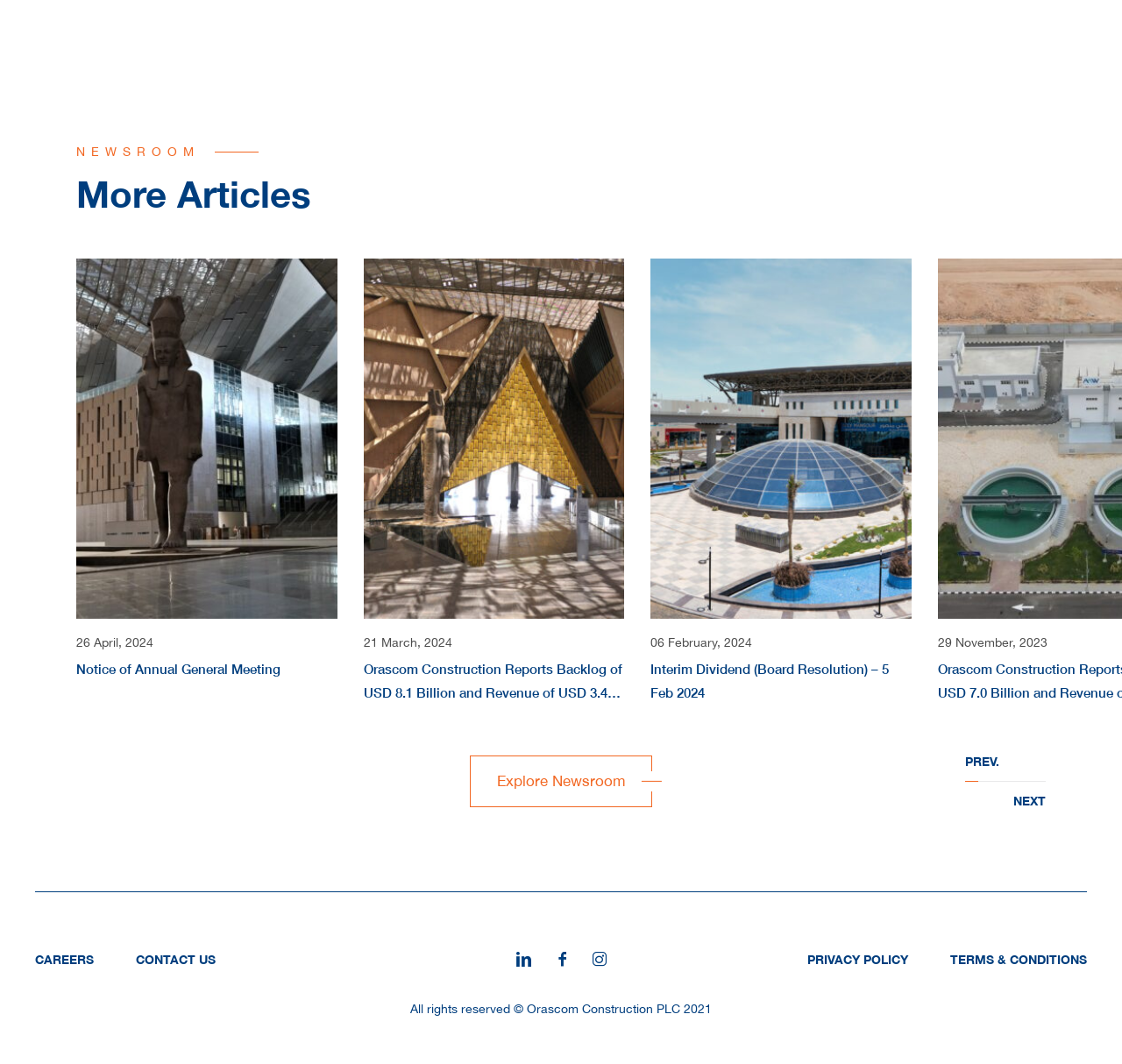Please mark the clickable region by giving the bounding box coordinates needed to complete this instruction: "Go to CAREERS".

[0.031, 0.888, 0.084, 0.916]